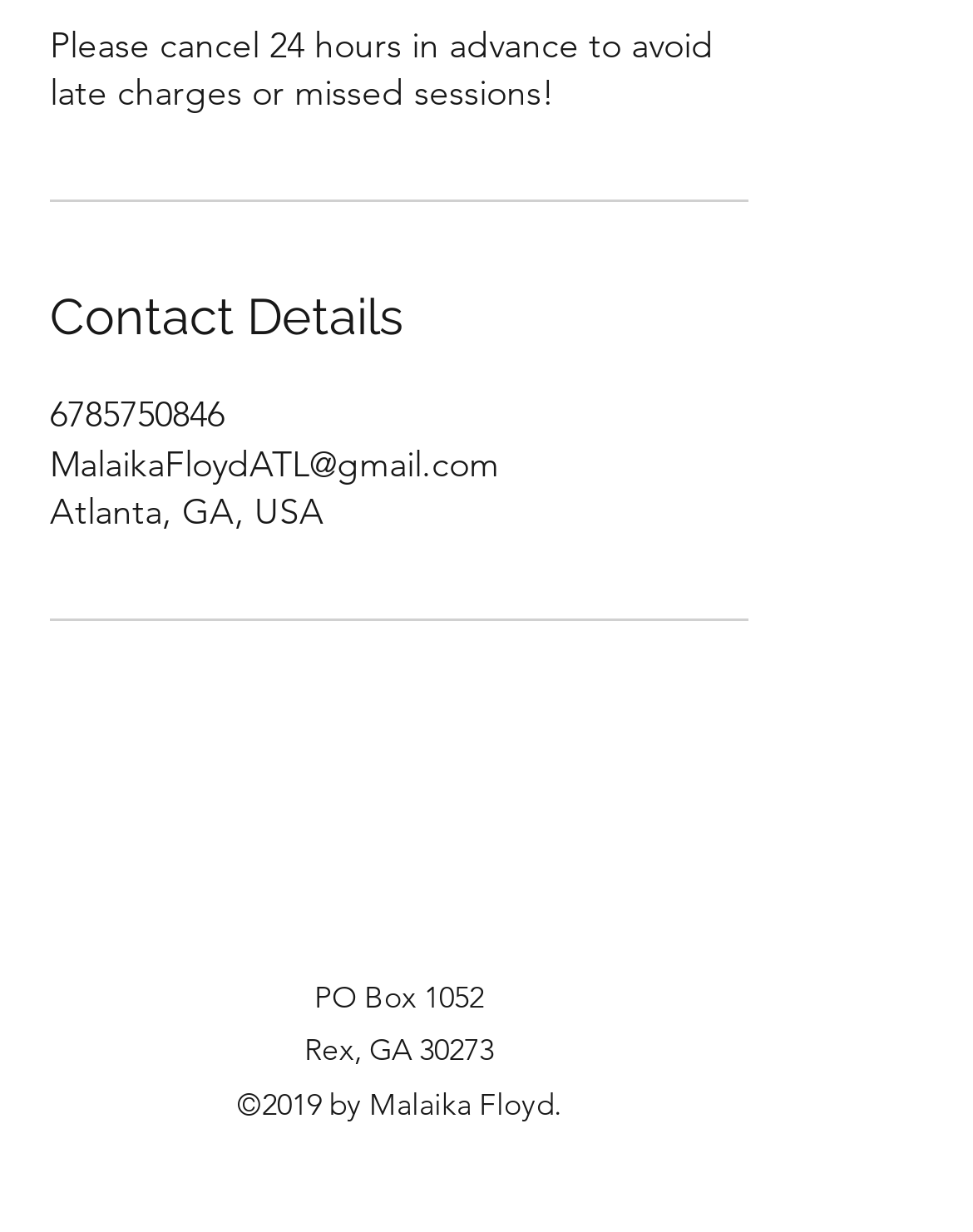Provide the bounding box coordinates in the format (top-left x, top-left y, bottom-right x, bottom-right y). All values are floating point numbers between 0 and 1. Determine the bounding box coordinate of the UI element described as: aria-label="Black Facebook Icon"

[0.269, 0.637, 0.321, 0.677]